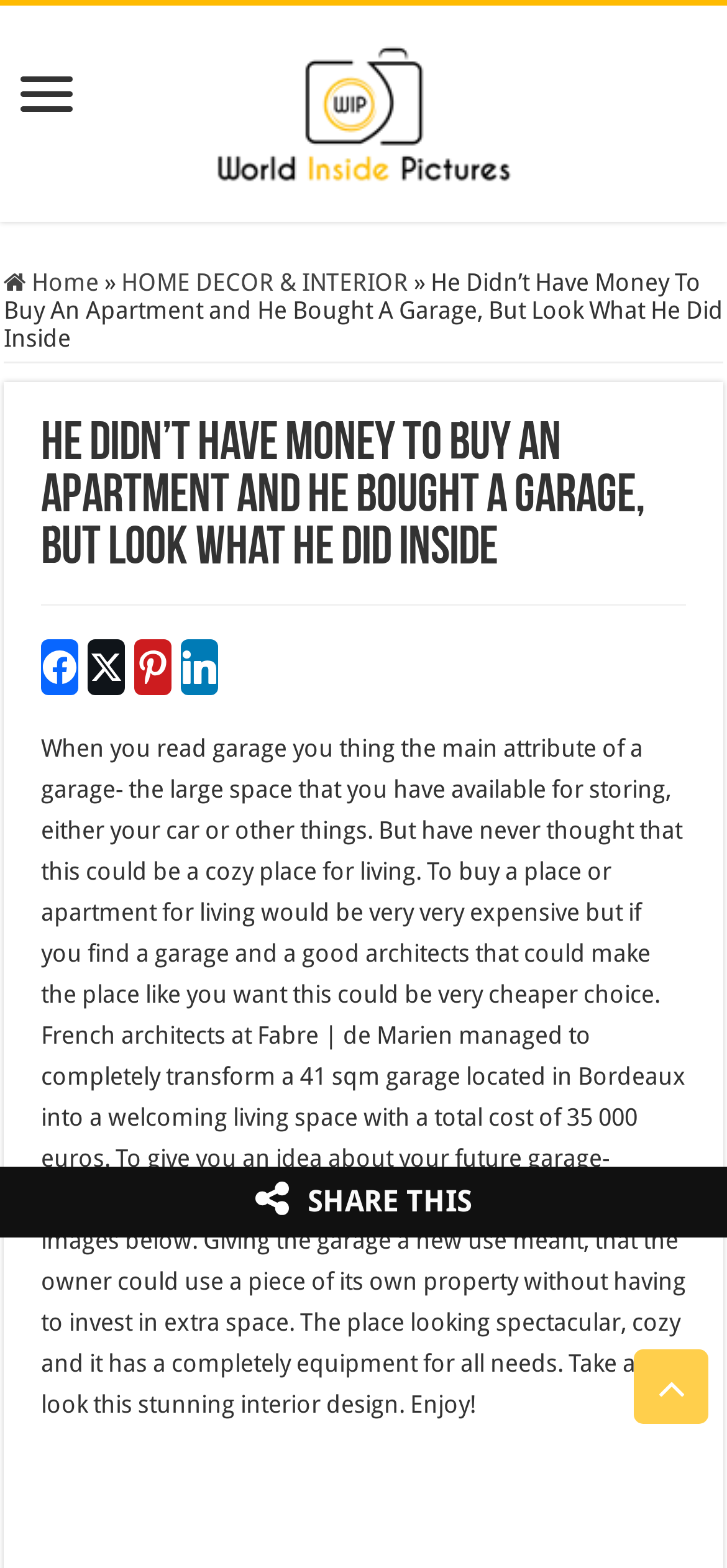Please identify the bounding box coordinates of the region to click in order to complete the task: "Share on Facebook". The coordinates must be four float numbers between 0 and 1, specified as [left, top, right, bottom].

[0.056, 0.408, 0.108, 0.443]